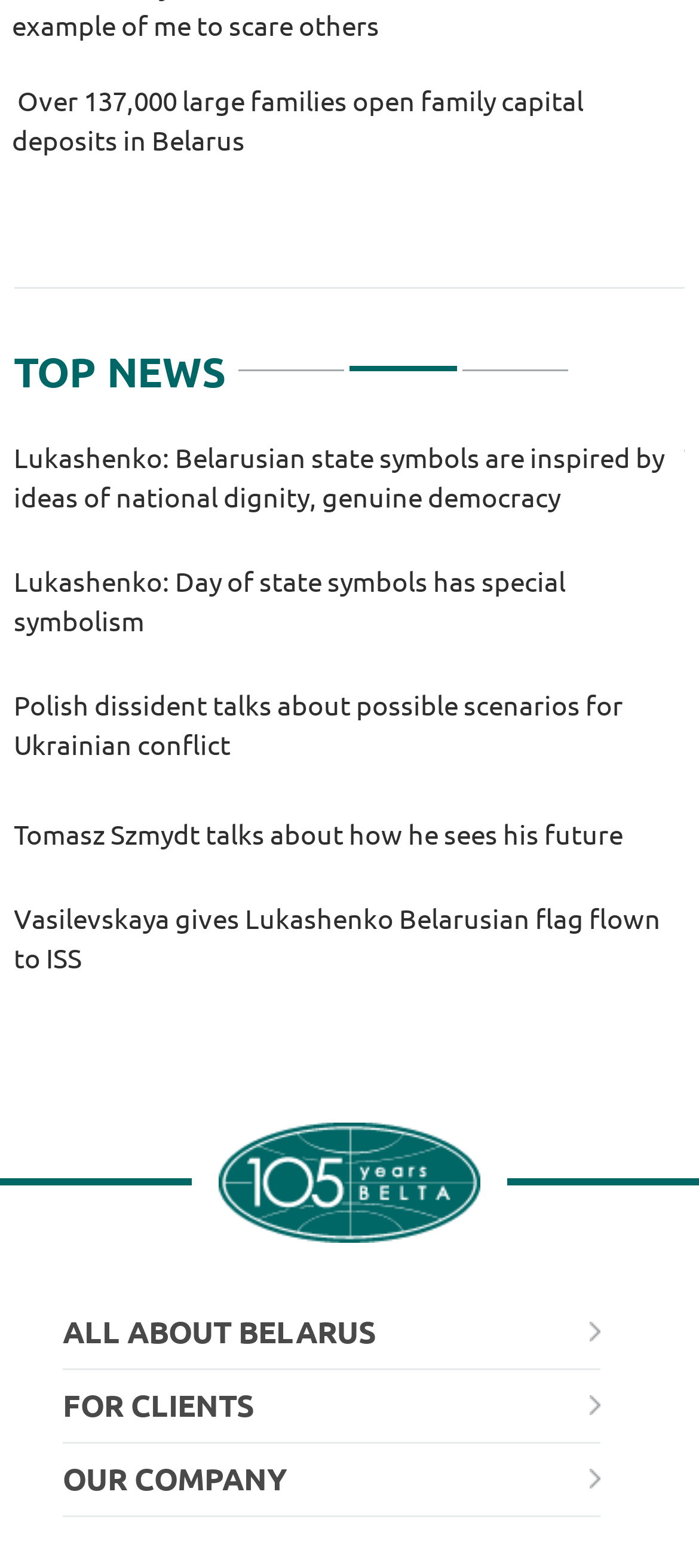Please identify the bounding box coordinates of the element that needs to be clicked to perform the following instruction: "Select the '2 of 3' tab".

[0.501, 0.214, 0.653, 0.237]